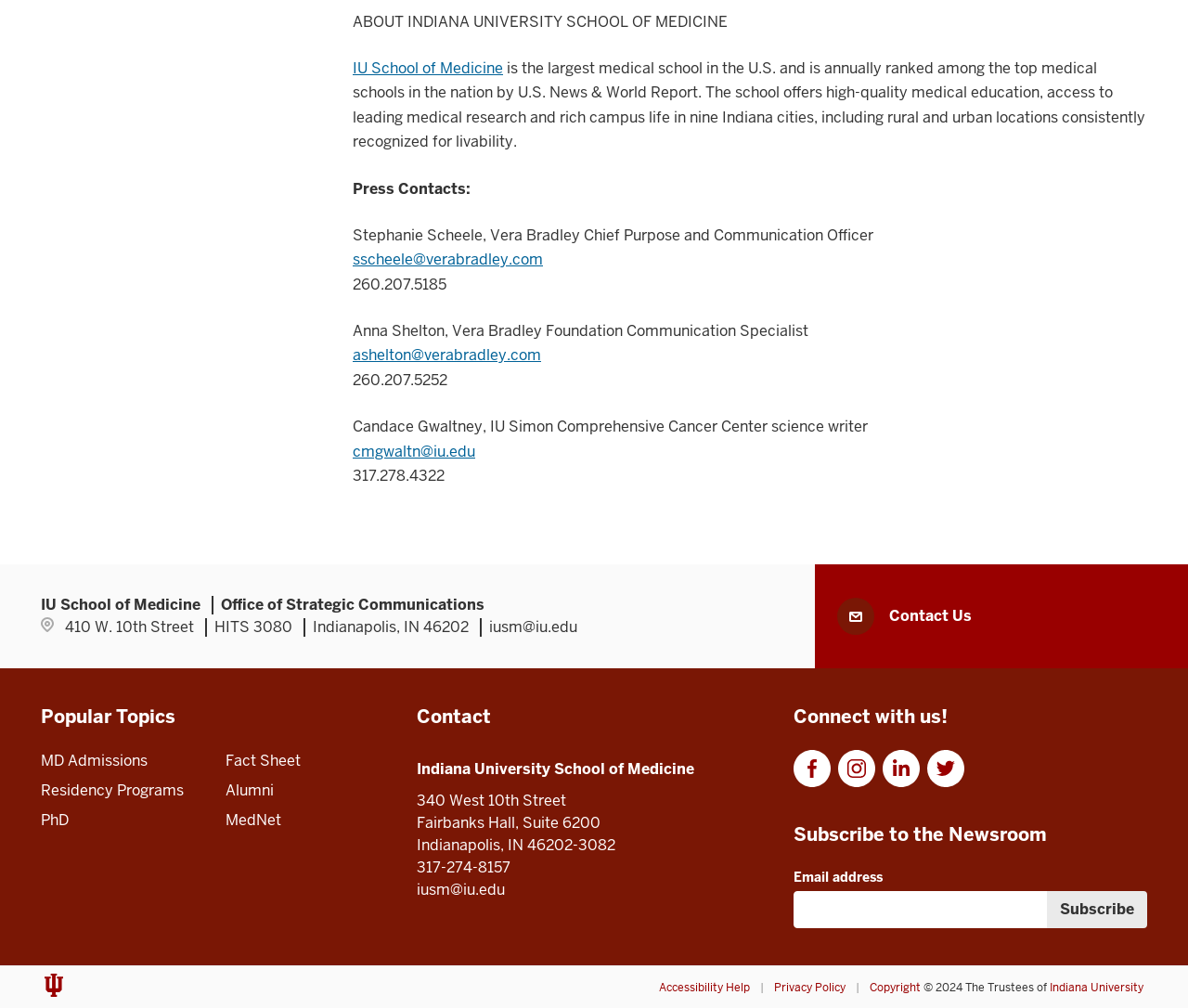Indicate the bounding box coordinates of the element that needs to be clicked to satisfy the following instruction: "Contact Stephanie Scheele via email". The coordinates should be four float numbers between 0 and 1, i.e., [left, top, right, bottom].

[0.297, 0.248, 0.457, 0.267]